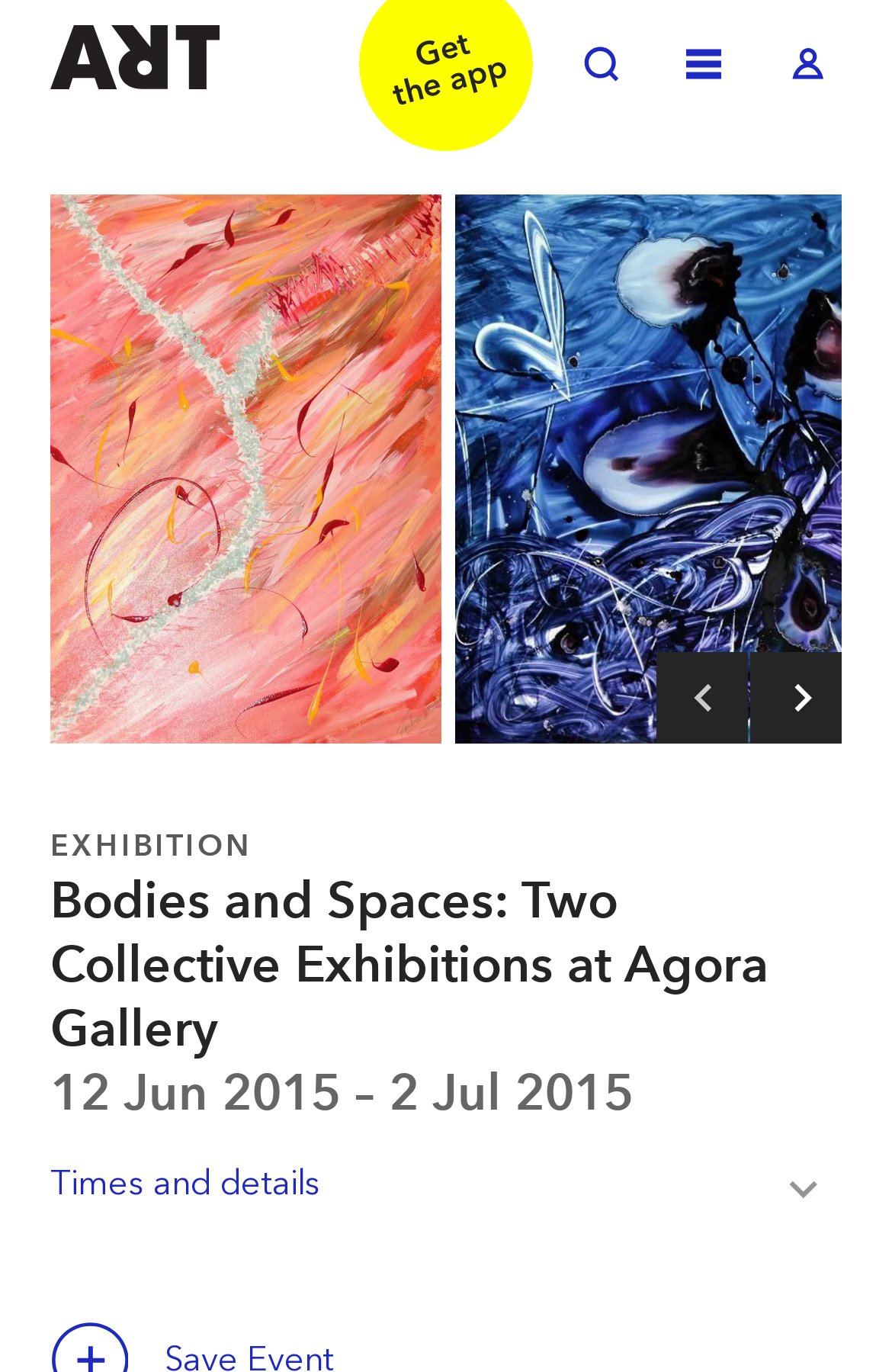Provide a brief response to the question below using a single word or phrase: 
What is the medium of the artwork 'FARBENSTUECK. River of Life'?

Acrylic on Canvas